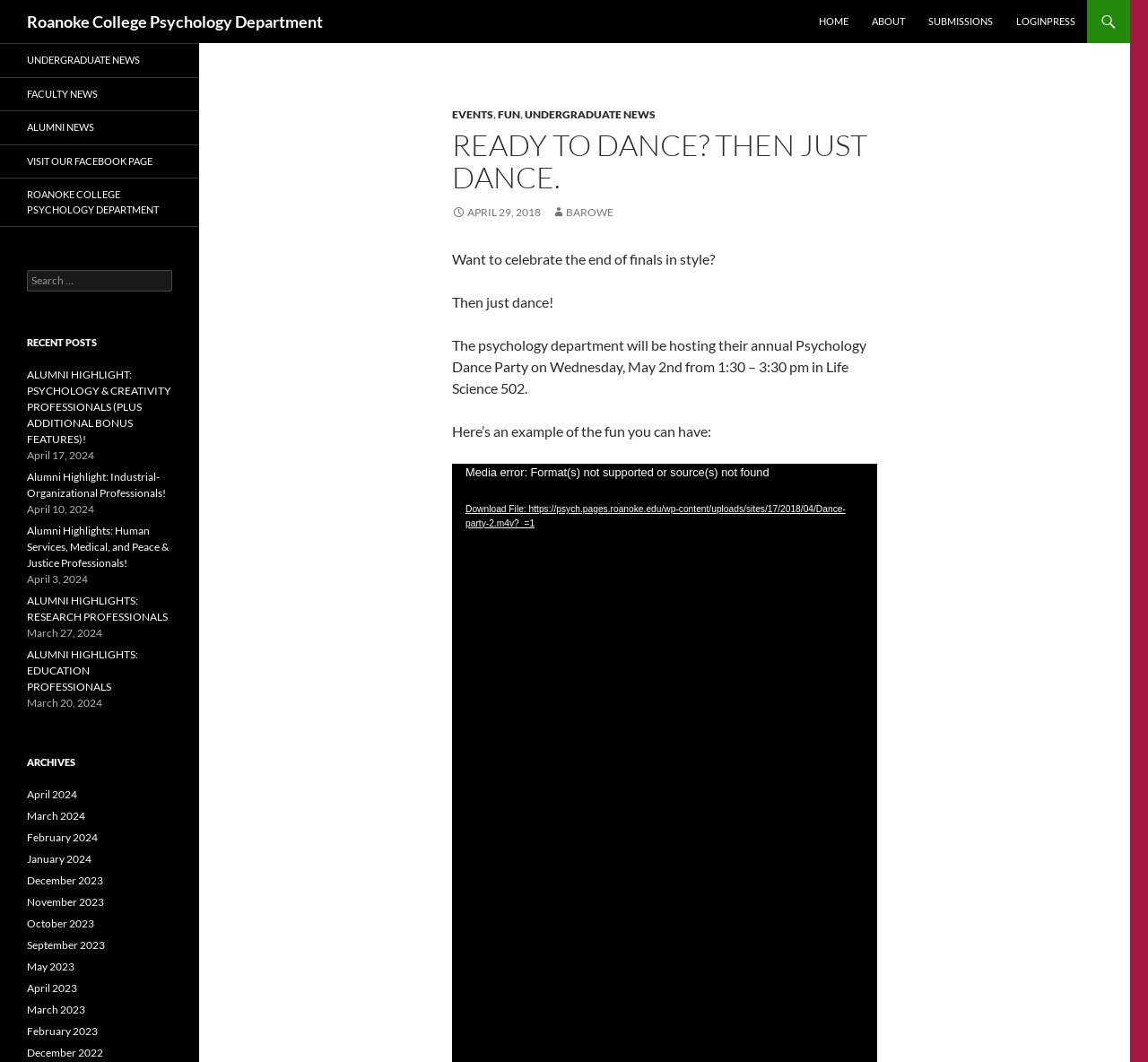What is the date of the Psychology Dance Party?
Based on the image, respond with a single word or phrase.

May 2nd